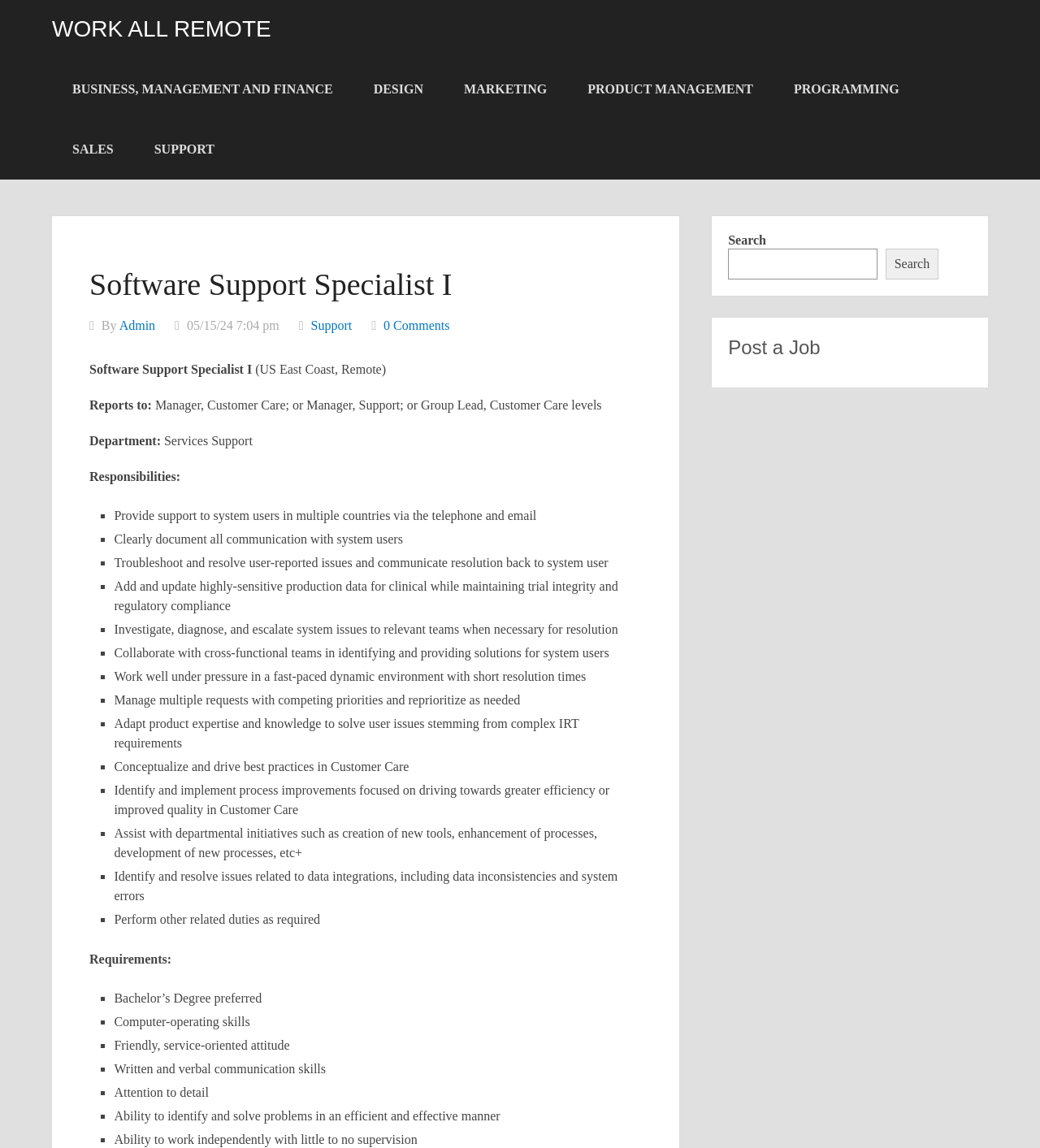Can you find the bounding box coordinates for the UI element given this description: "Product Management"? Provide the coordinates as four float numbers between 0 and 1: [left, top, right, bottom].

[0.545, 0.052, 0.744, 0.104]